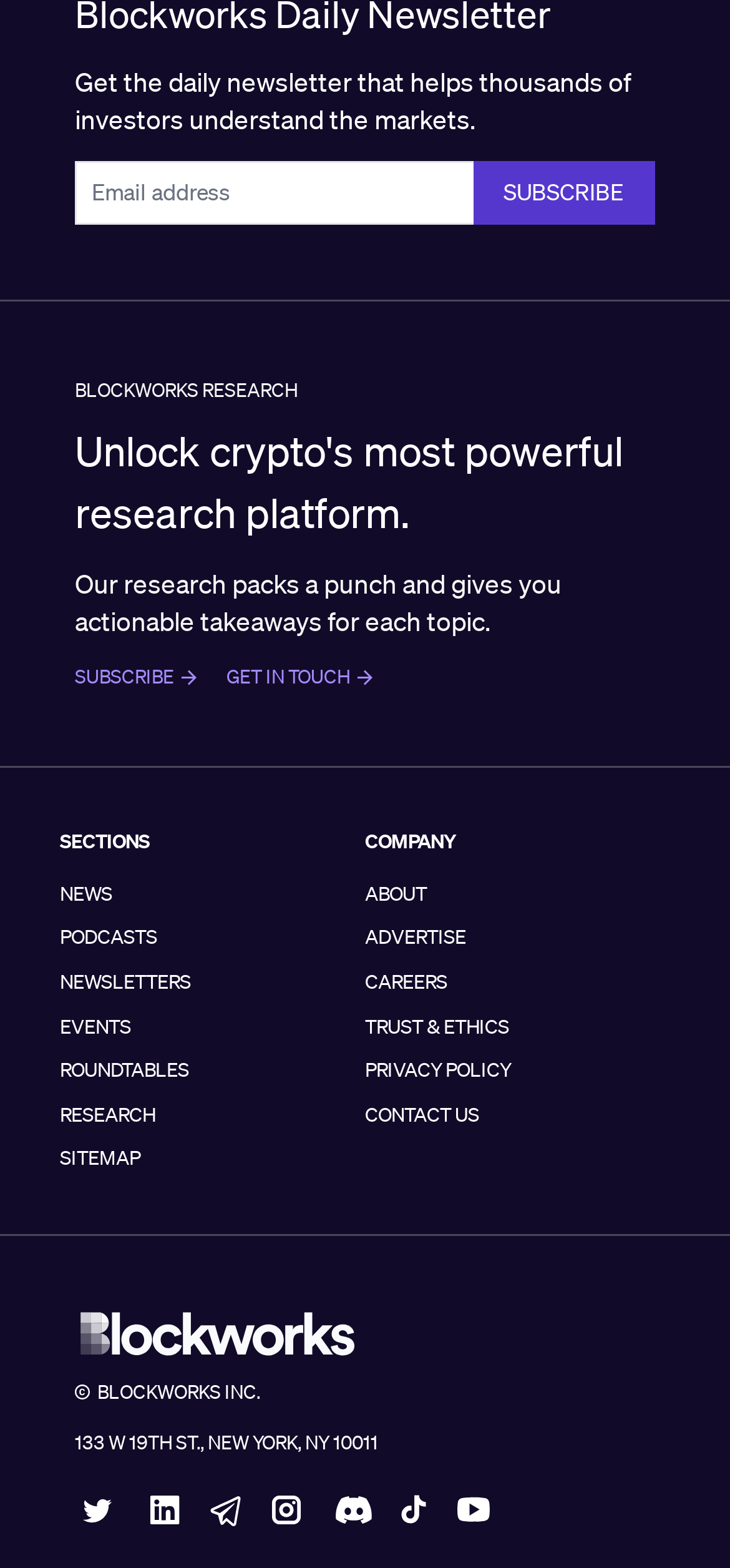Please pinpoint the bounding box coordinates for the region I should click to adhere to this instruction: "Visit the NEWS section".

[0.082, 0.561, 0.287, 0.58]